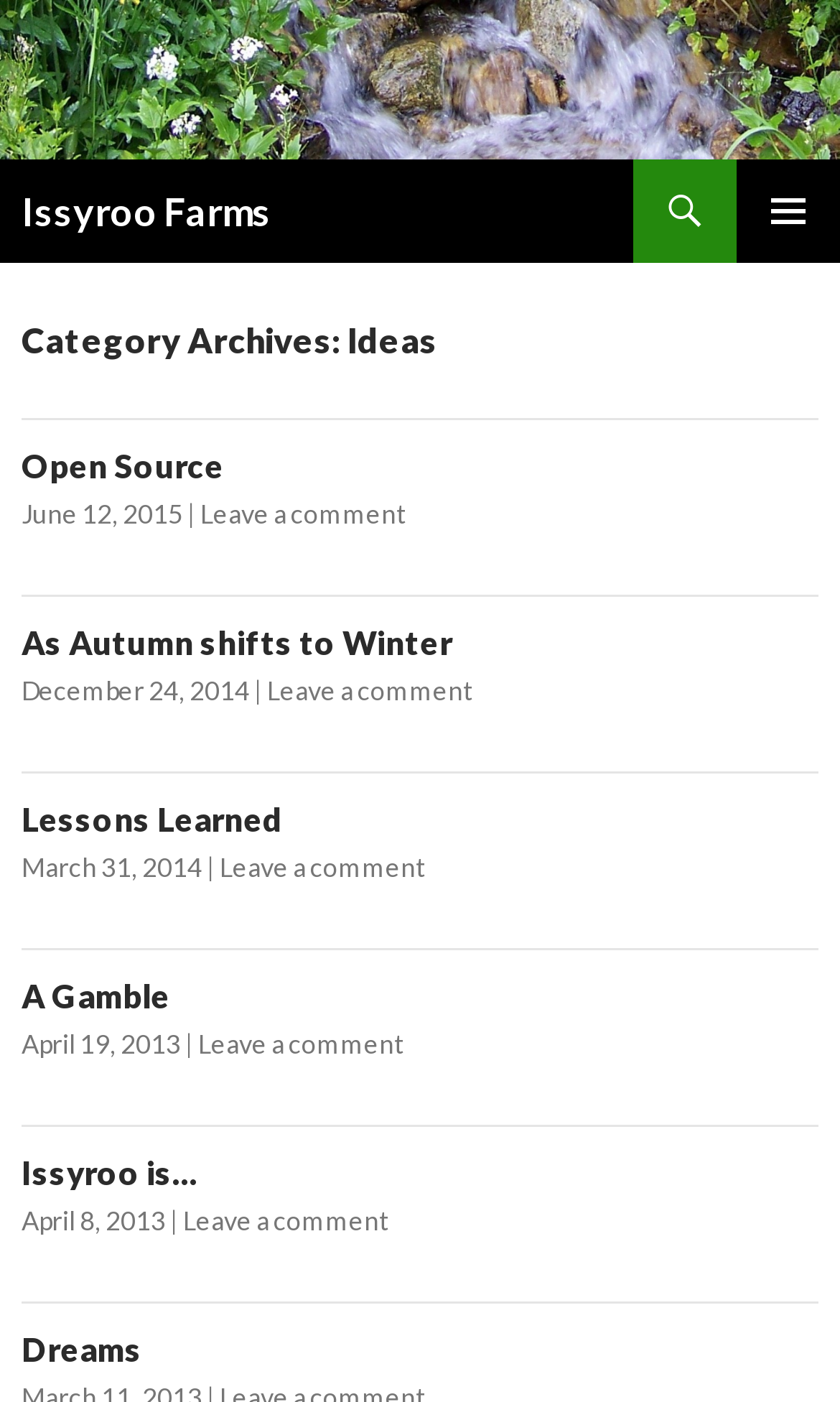Respond to the following query with just one word or a short phrase: 
How many articles are on this page?

6